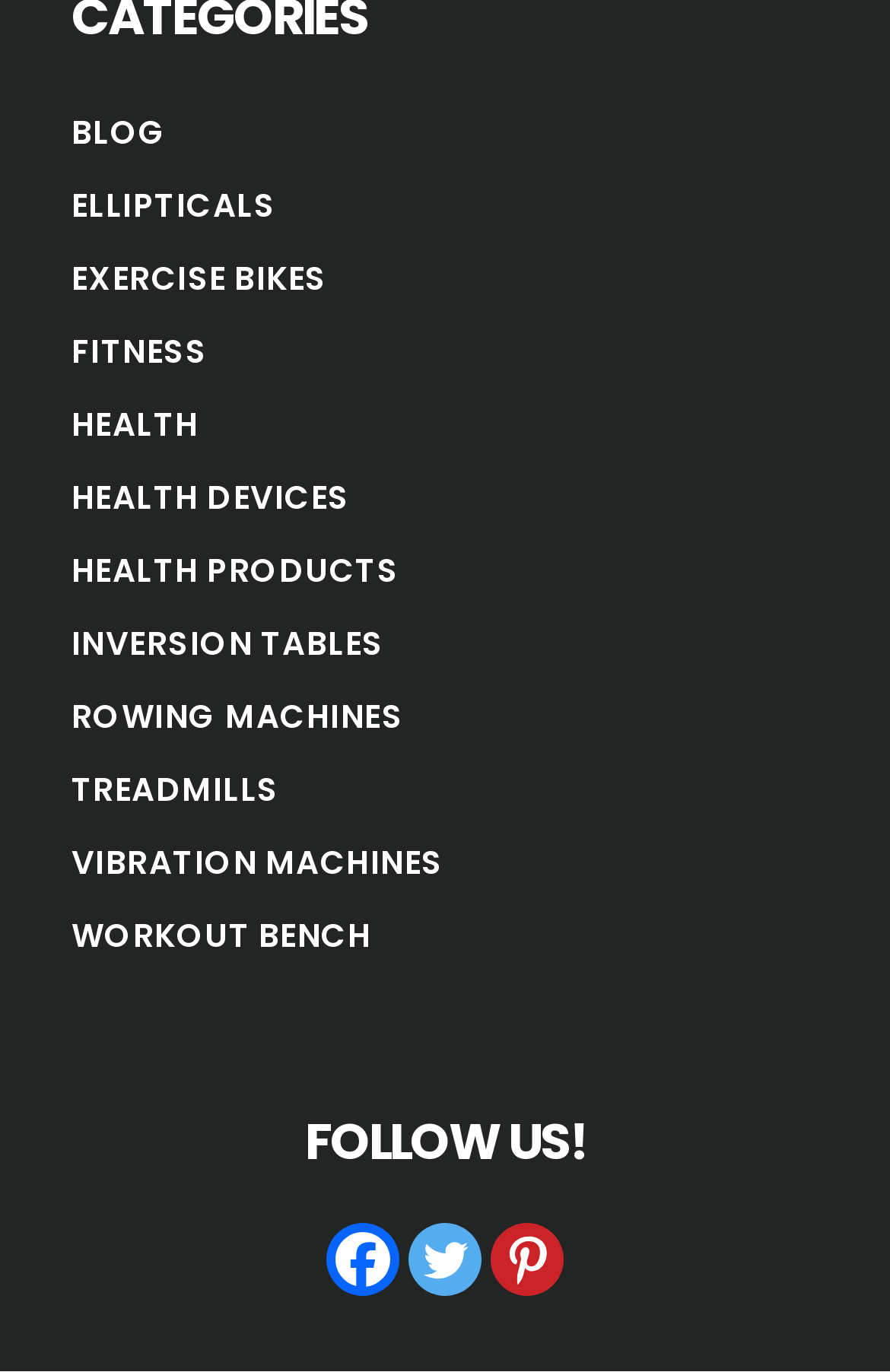Determine the bounding box for the described UI element: "Fitness".

[0.08, 0.24, 0.233, 0.273]